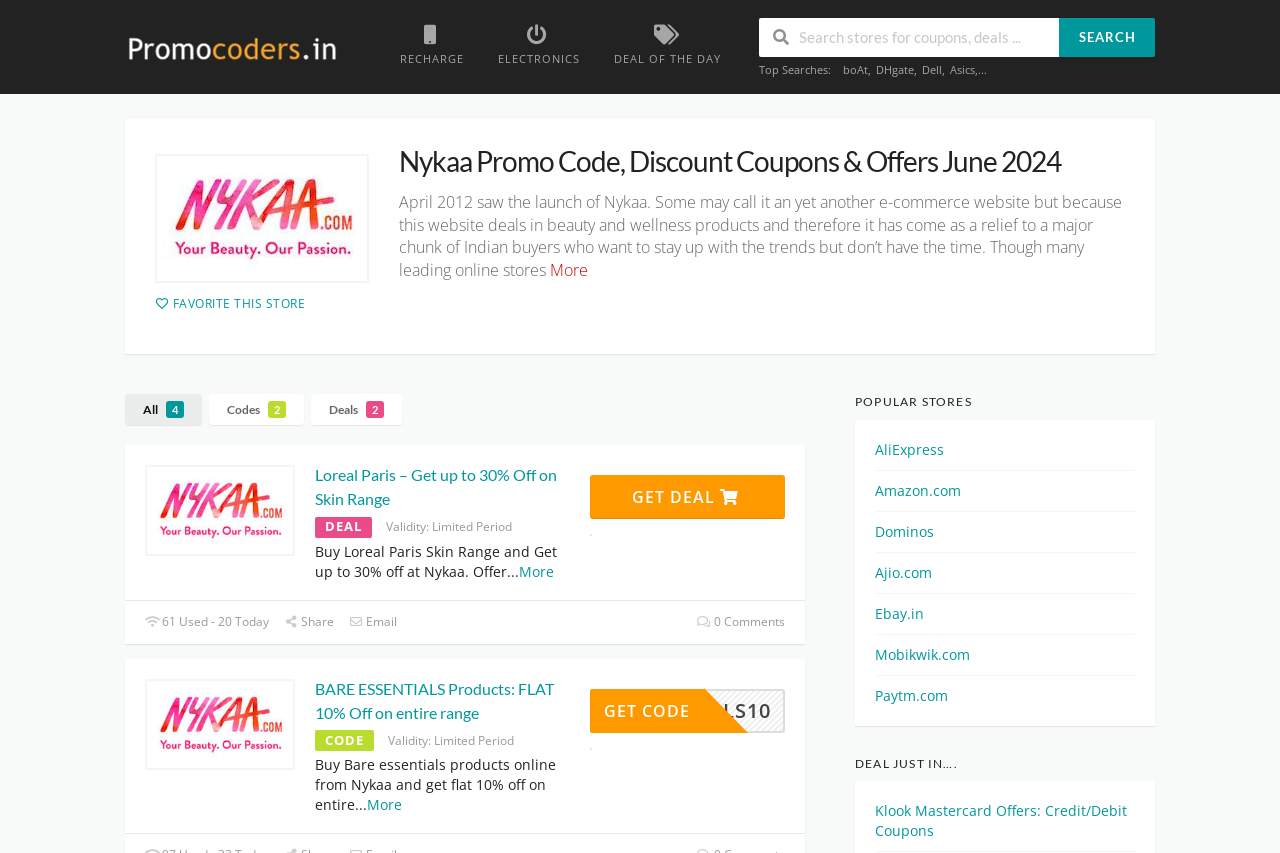Find the bounding box coordinates of the clickable element required to execute the following instruction: "Search for coupons and deals". Provide the coordinates as four float numbers between 0 and 1, i.e., [left, top, right, bottom].

[0.593, 0.021, 0.827, 0.066]